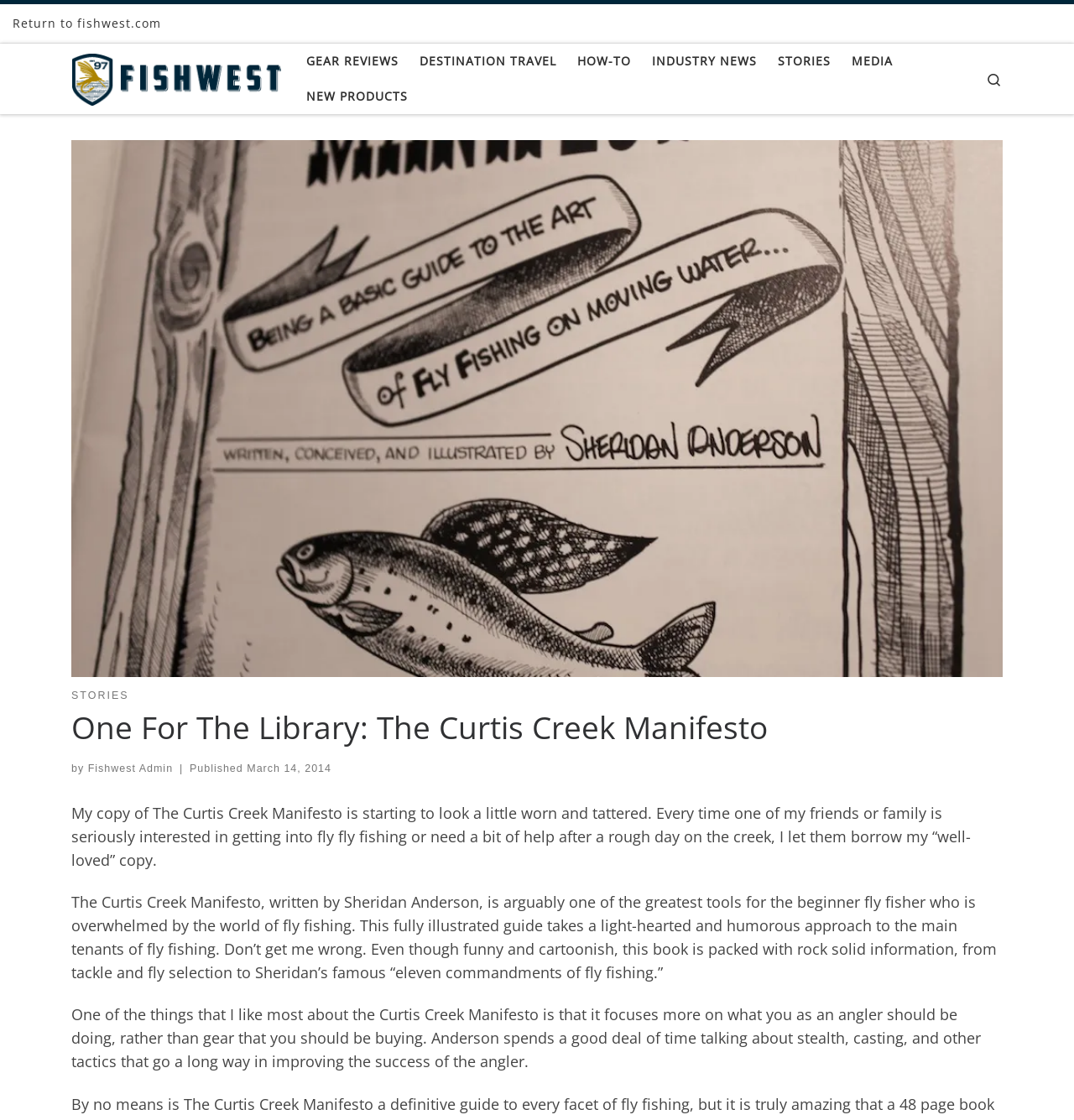Please determine and provide the text content of the webpage's heading.

One For The Library: The Curtis Creek Manifesto